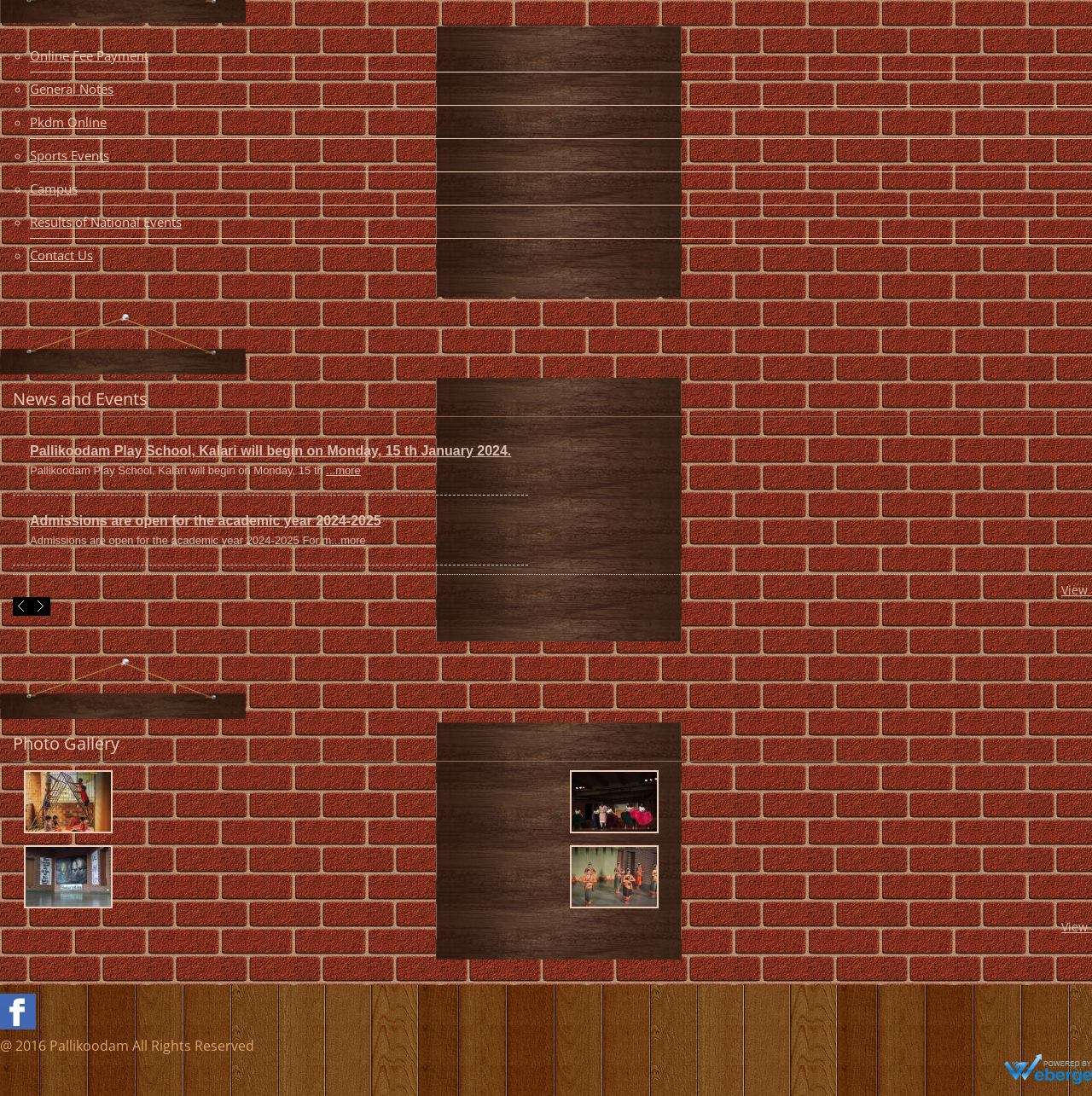Identify the bounding box coordinates for the UI element described as follows: "alt="VIG_9030"". Ensure the coordinates are four float numbers between 0 and 1, formatted as [left, top, right, bottom].

[0.522, 0.747, 0.603, 0.764]